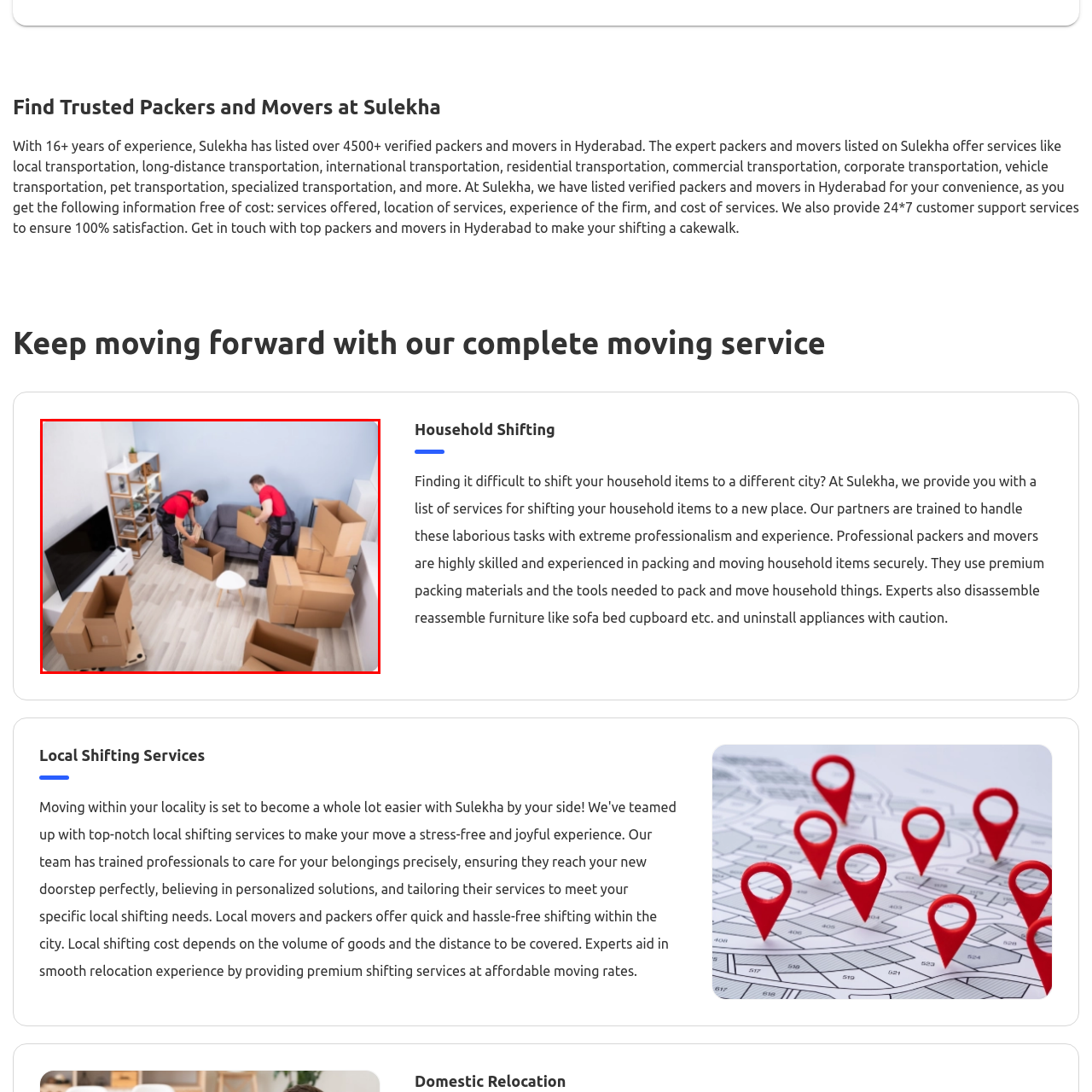Create a detailed narrative describing the image bounded by the red box.

The image depicts two professional movers in red shirts efficiently packing items into cardboard boxes in a modern living room setting. Surrounded by neatly stacked boxes, they are focused on their task, emphasizing the dedication and expertise involved in household shifting. The room features a minimalist design with light-colored walls and wooden flooring, along with a stylish sofa and a TV unit in the background. This visual exemplifies the kind of reliable and professional service offered by Sulekha, which connects customers with vetted packers and movers to facilitate smooth relocations. Their extensive experience in various transportation services ensures a hassle-free moving experience for clients.